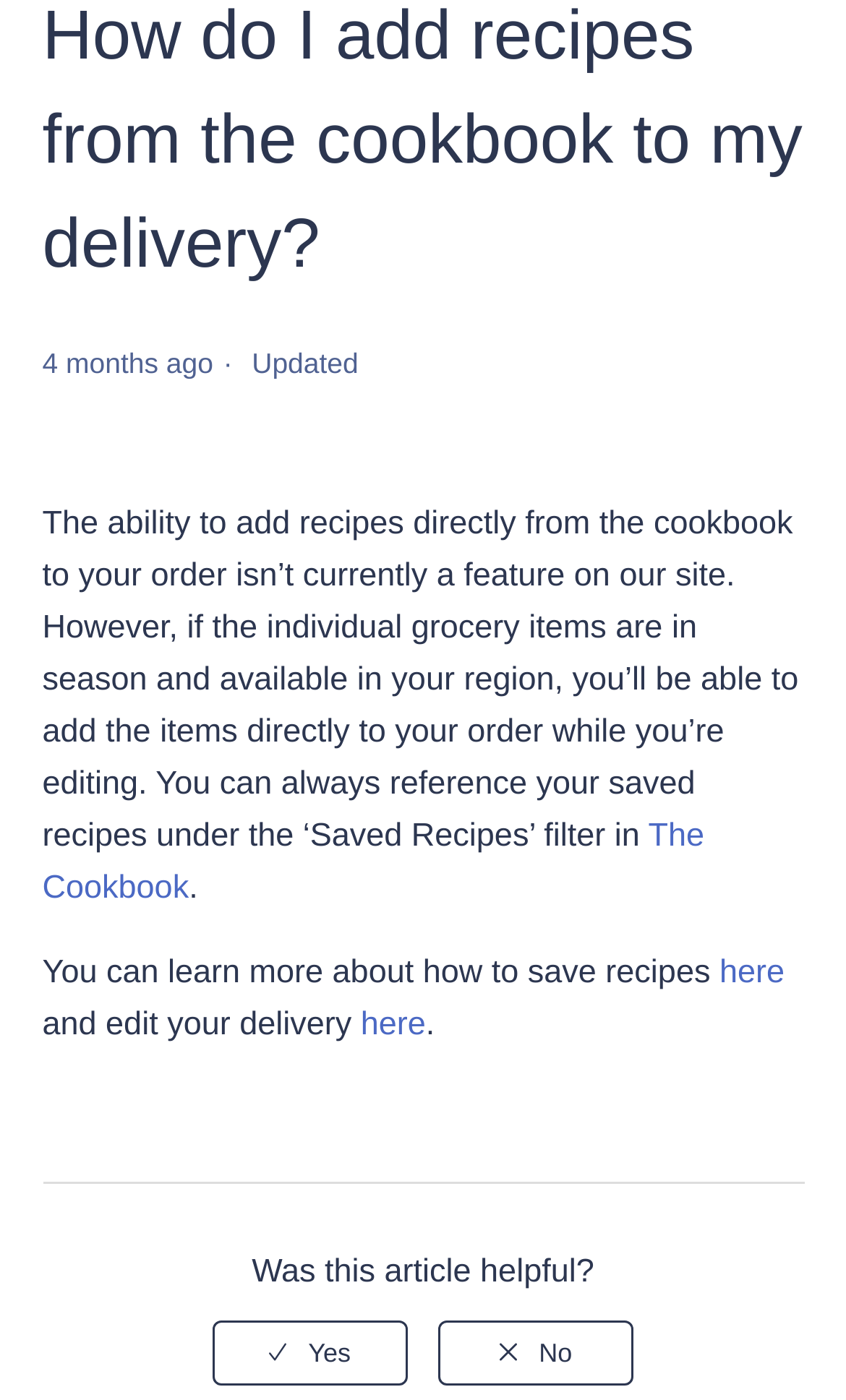Locate the bounding box of the UI element described by: "See more" in the given webpage screenshot.

[0.05, 0.849, 0.217, 0.875]